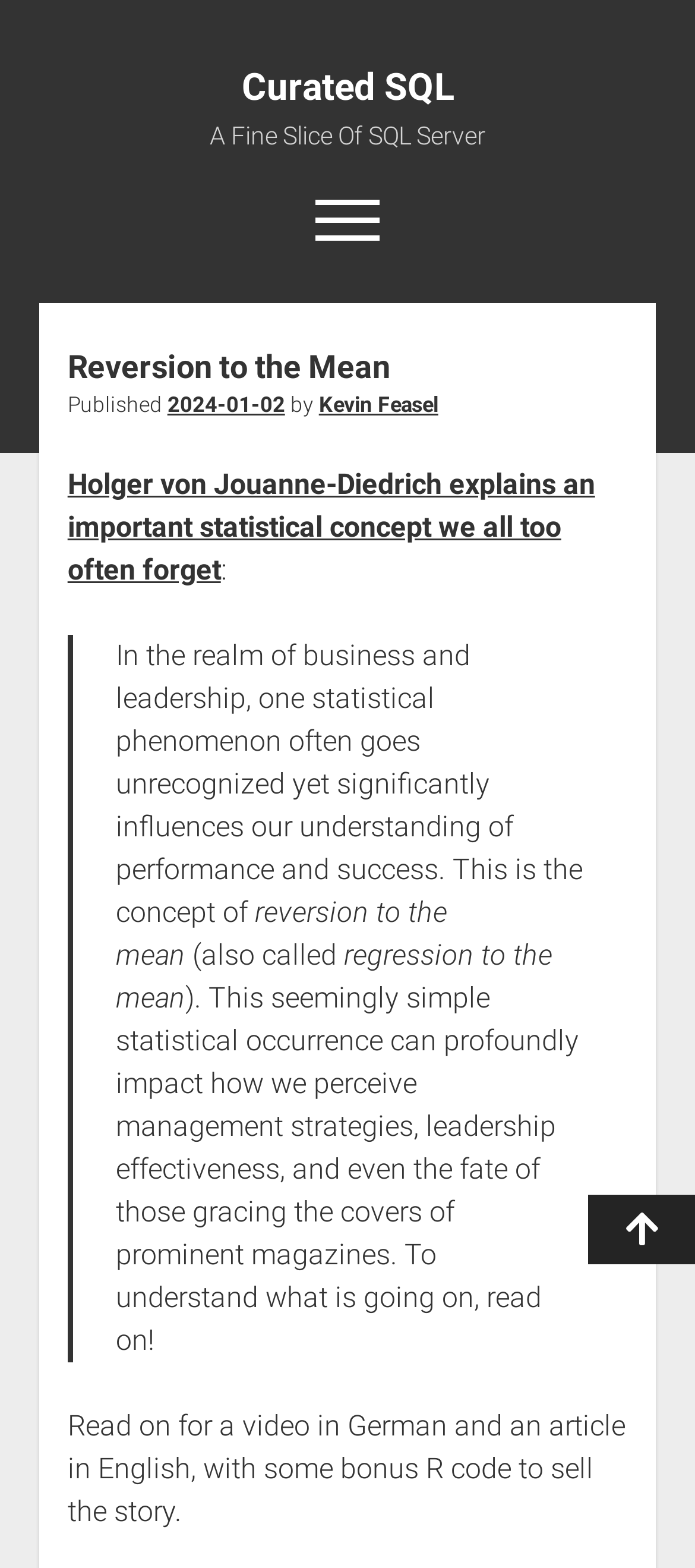What is the date of publication?
From the image, respond with a single word or phrase.

2024-01-02